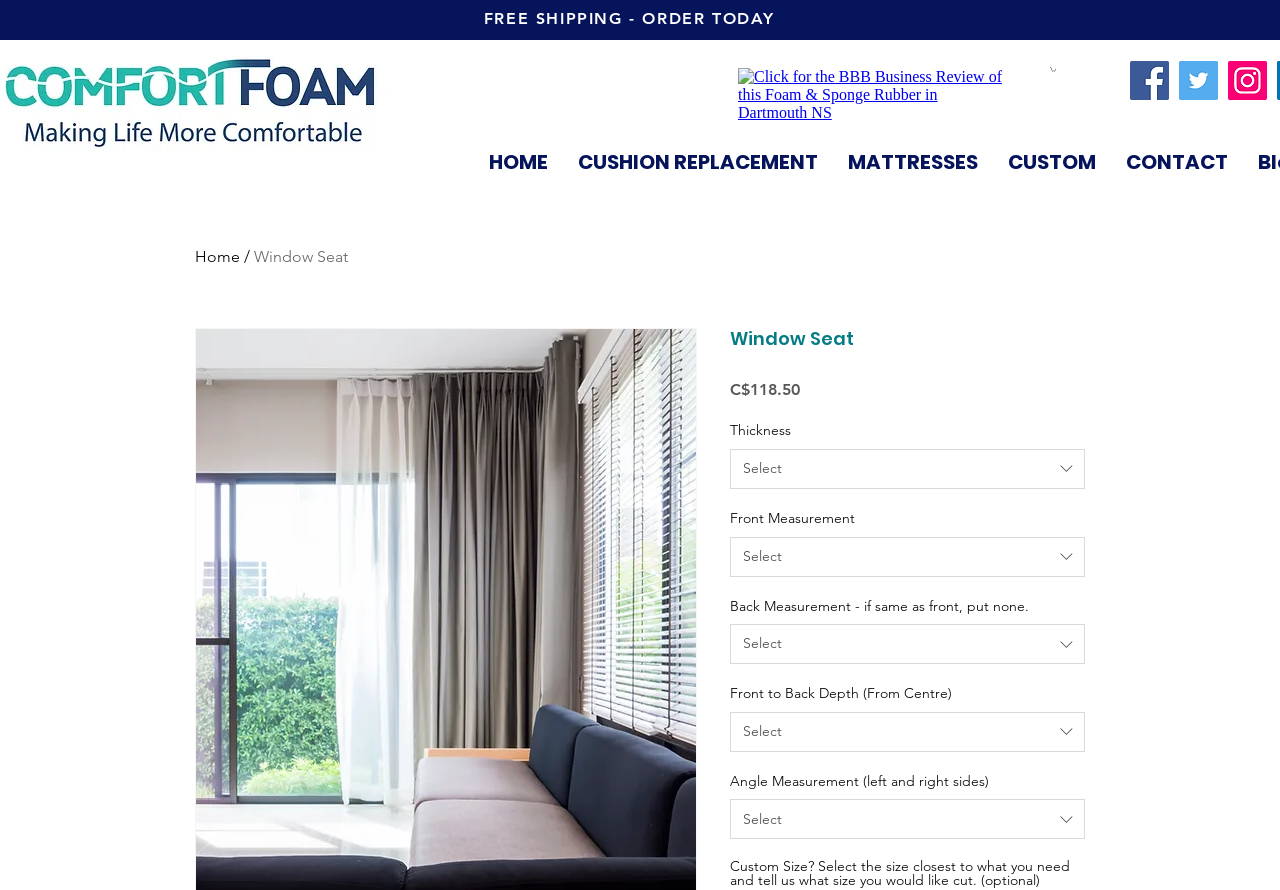Generate a thorough explanation of the webpage's elements.

This webpage is about a window seat product, specifically a comfort foam seat. At the top, there is a navigation menu with links to "HOME", "CUSHION REPLACEMENT", "MATTRESSES", "CUSTOM", and "CONTACT". Below the navigation menu, there is a call-to-action link "FREE SHIPPING - ORDER TODAY". 

On the top right, there are social media links to Facebook, Twitter, and Instagram, each represented by an icon. Next to the social media links, there is a cart icon with the text "Cart with 0 items". 

The main content of the webpage is an iframe that contains product information. The product title "Window Seat" is displayed prominently, followed by the price "C$118.50". Below the price, there are several sections to customize the product, including "Thickness", "Front Measurement", "Back Measurement", "Front to Back Depth (From Centre)", and "Angle Measurement (left and right sides)". Each section has a dropdown listbox to select the desired option. 

At the bottom of the customization section, there is a note about custom sizes, instructing customers to select the closest size and provide their desired size if needed.